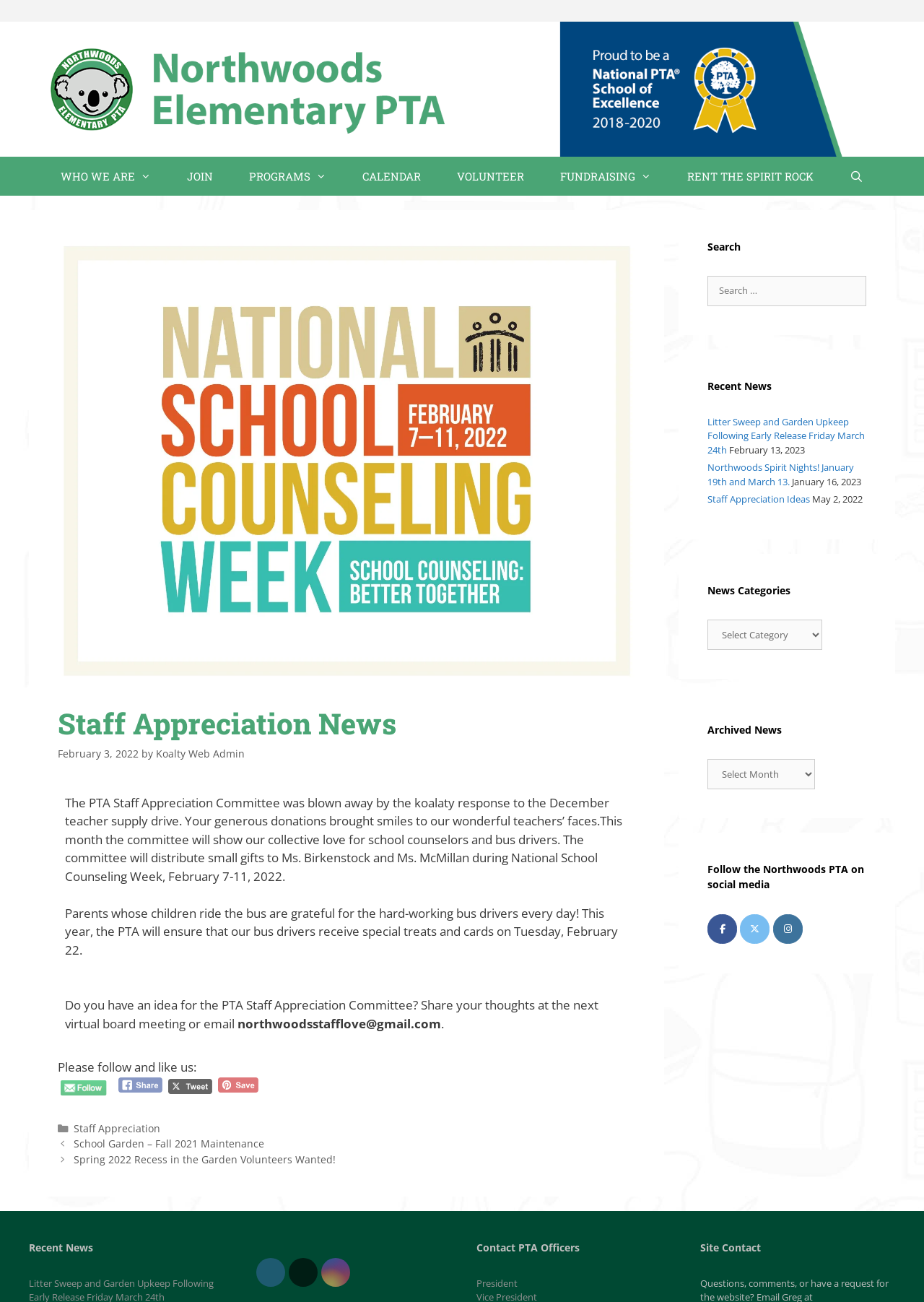Identify the bounding box coordinates of the clickable section necessary to follow the following instruction: "Click the 'WHO WE ARE' link". The coordinates should be presented as four float numbers from 0 to 1, i.e., [left, top, right, bottom].

[0.046, 0.12, 0.183, 0.15]